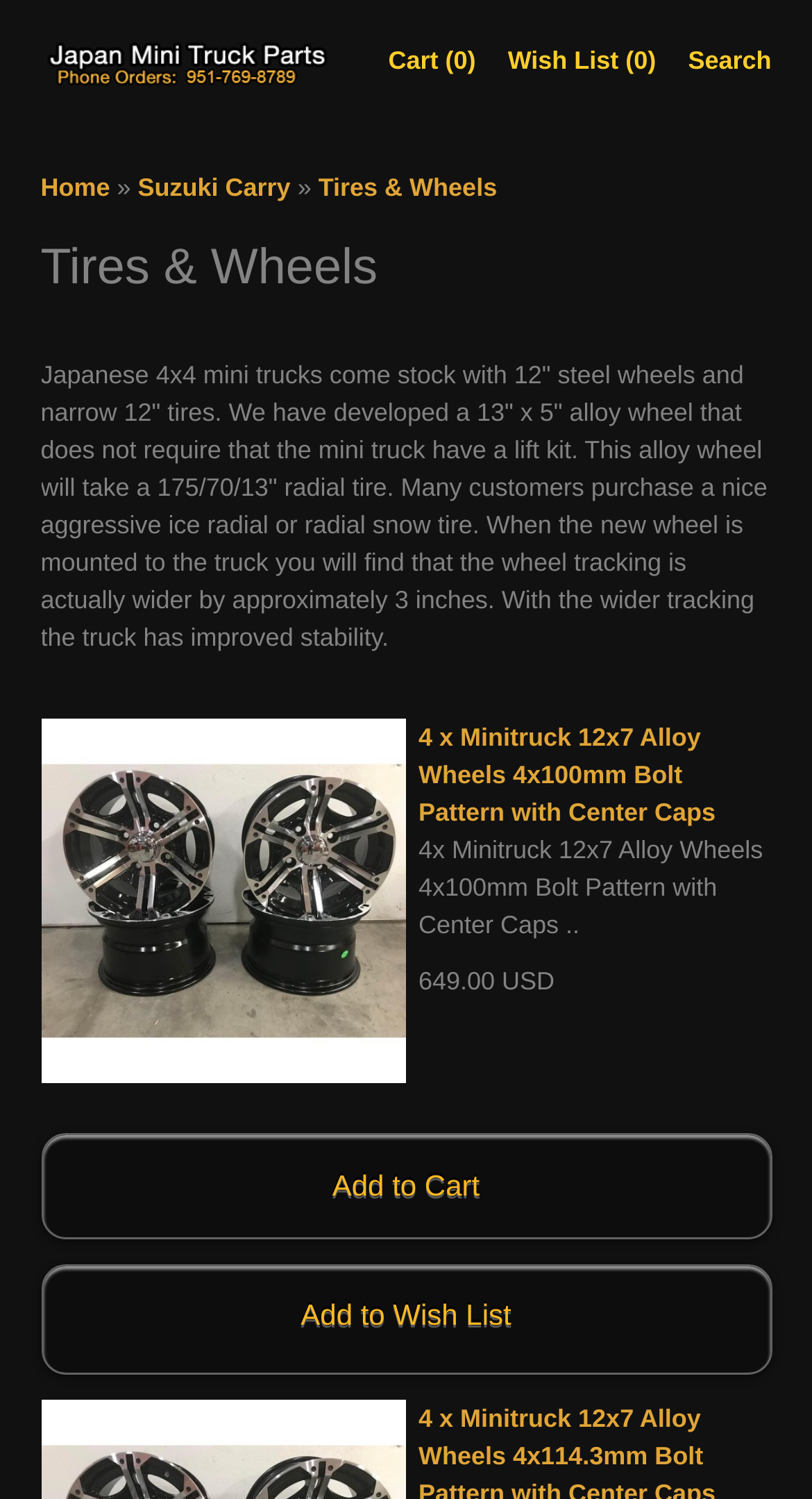Use a single word or phrase to respond to the question:
What is the price of the 4 x Minitruck 12x7 Alloy Wheels?

649.00 USD